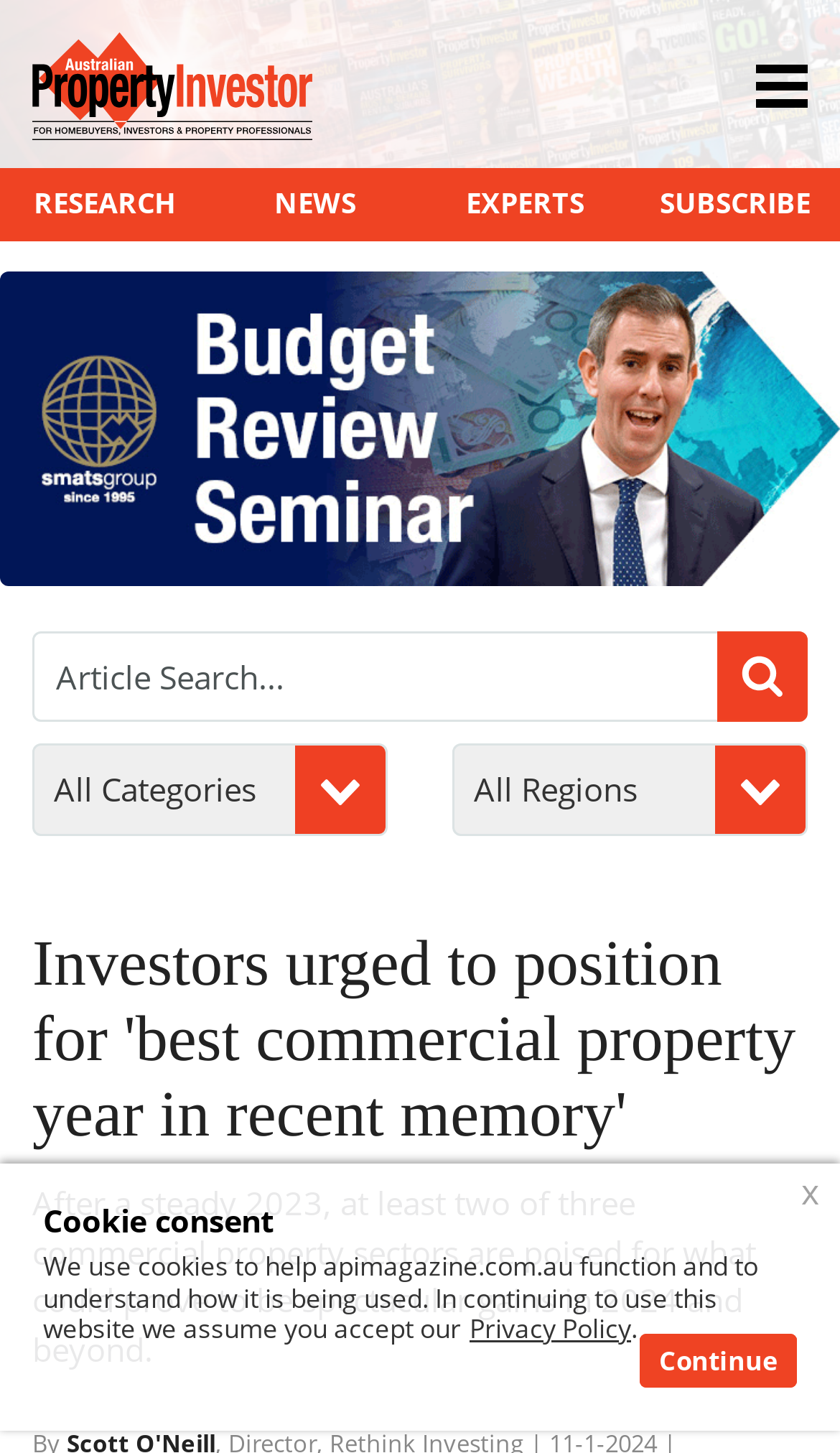Indicate the bounding box coordinates of the element that must be clicked to execute the instruction: "Toggle search". The coordinates should be given as four float numbers between 0 and 1, i.e., [left, top, right, bottom].

None